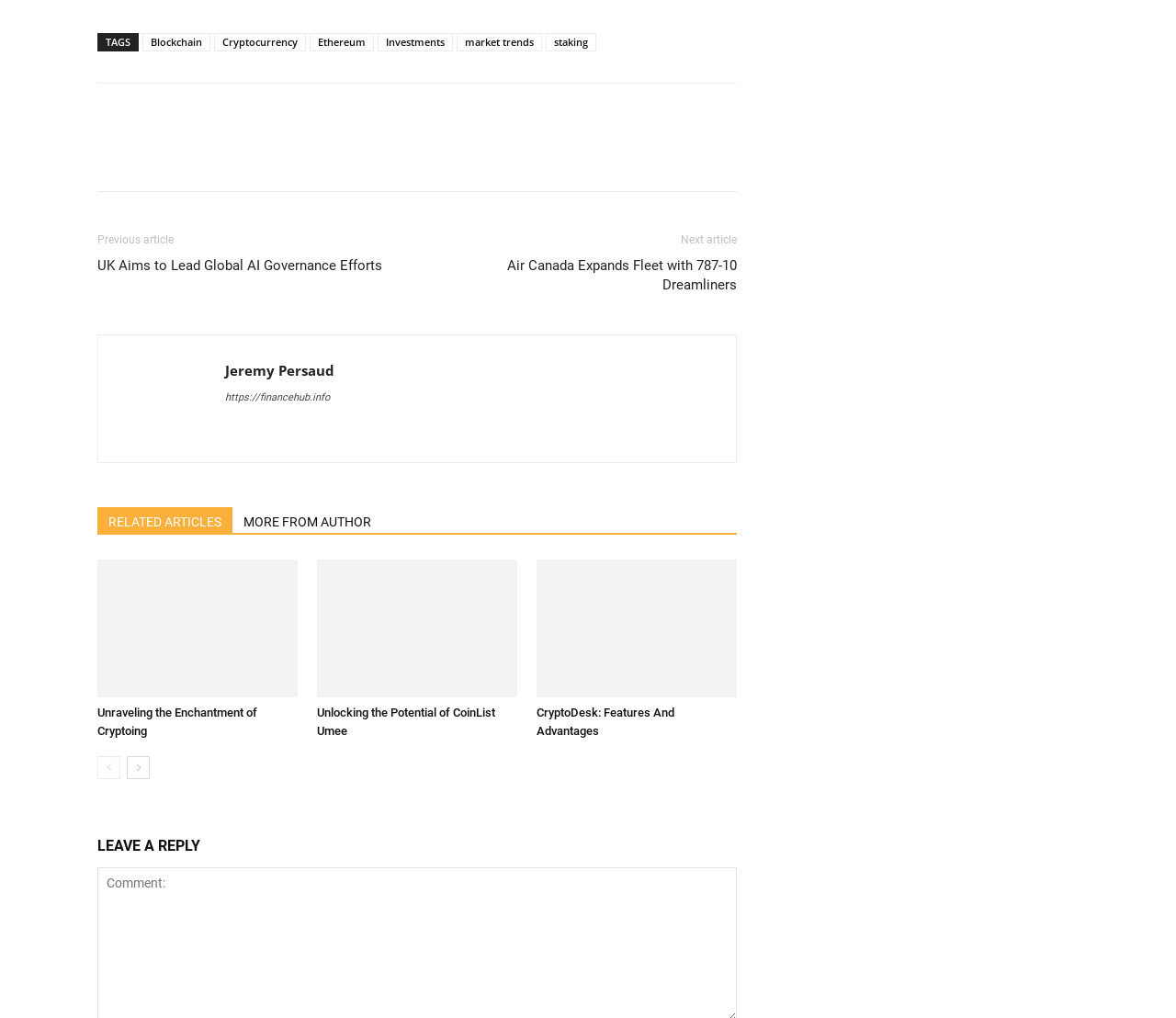Using the element description provided, determine the bounding box coordinates in the format (top-left x, top-left y, bottom-right x, bottom-right y). Ensure that all values are floating point numbers between 0 and 1. Element description: CryptoDesk: Features And Advantages

[0.456, 0.693, 0.573, 0.725]